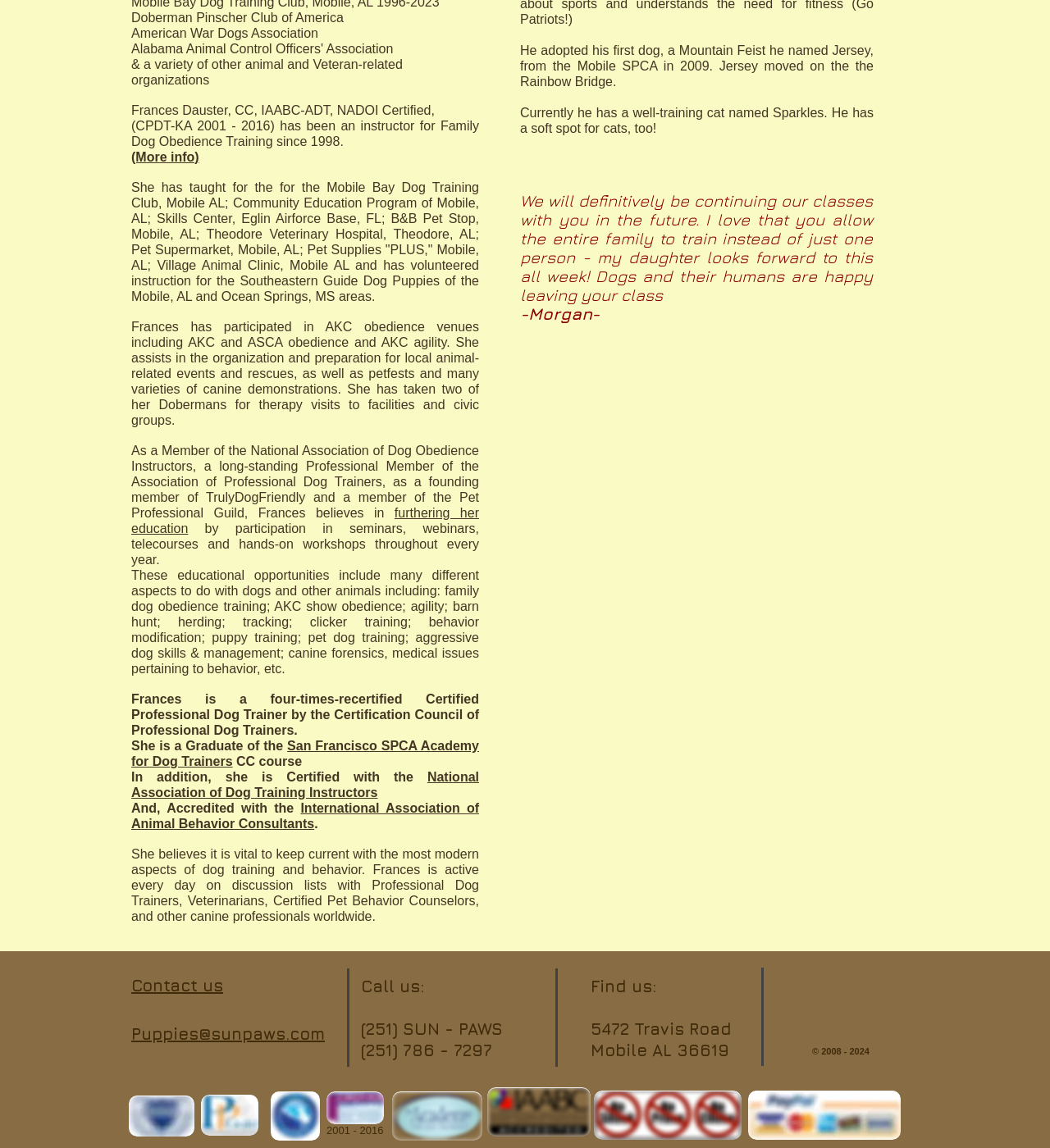Can you find the bounding box coordinates of the area I should click to execute the following instruction: "Click the 'Facebook' link"?

[0.773, 0.843, 0.82, 0.885]